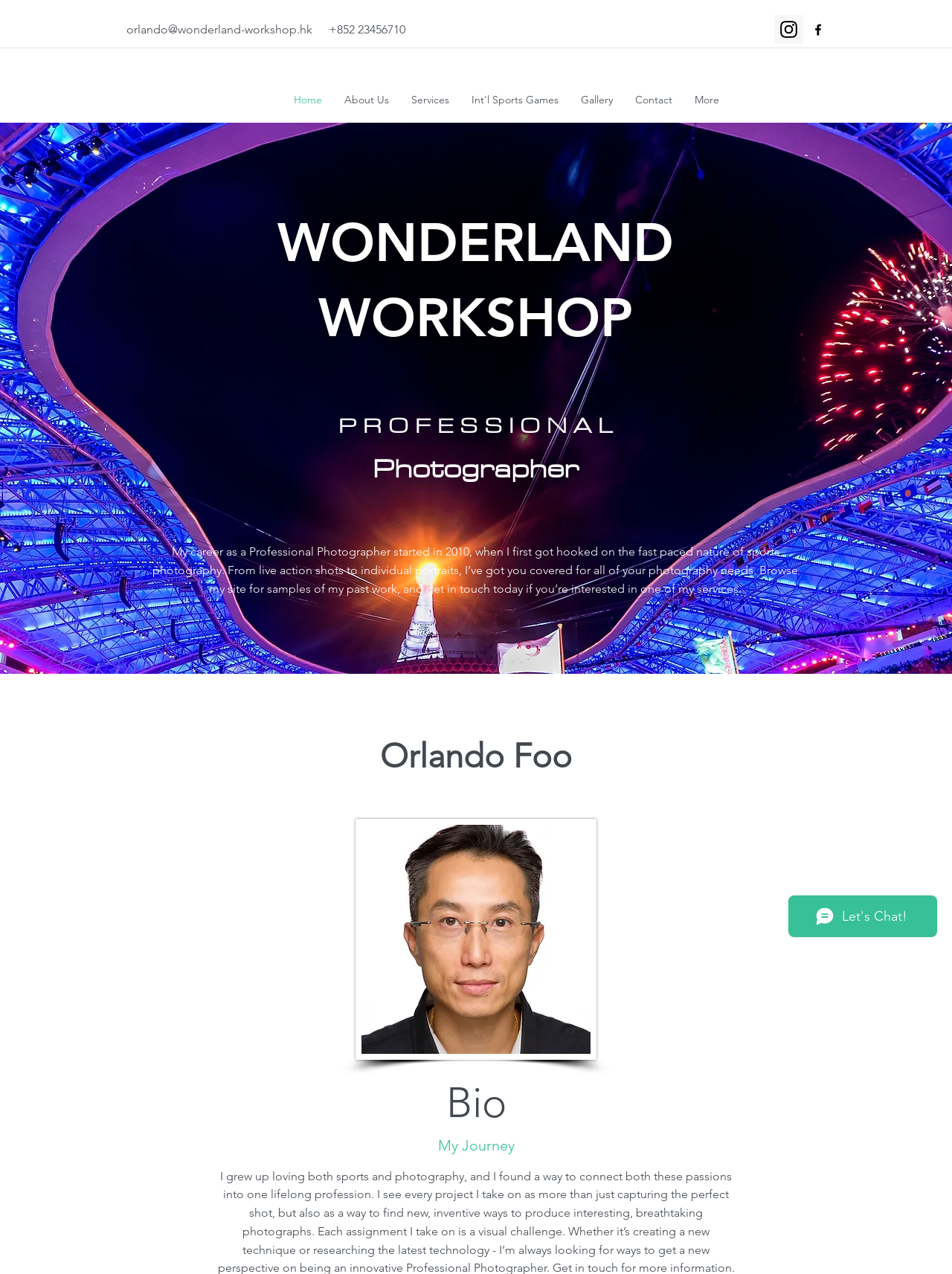Provide the bounding box coordinates of the section that needs to be clicked to accomplish the following instruction: "Learn more about the photographer."

[0.35, 0.069, 0.42, 0.087]